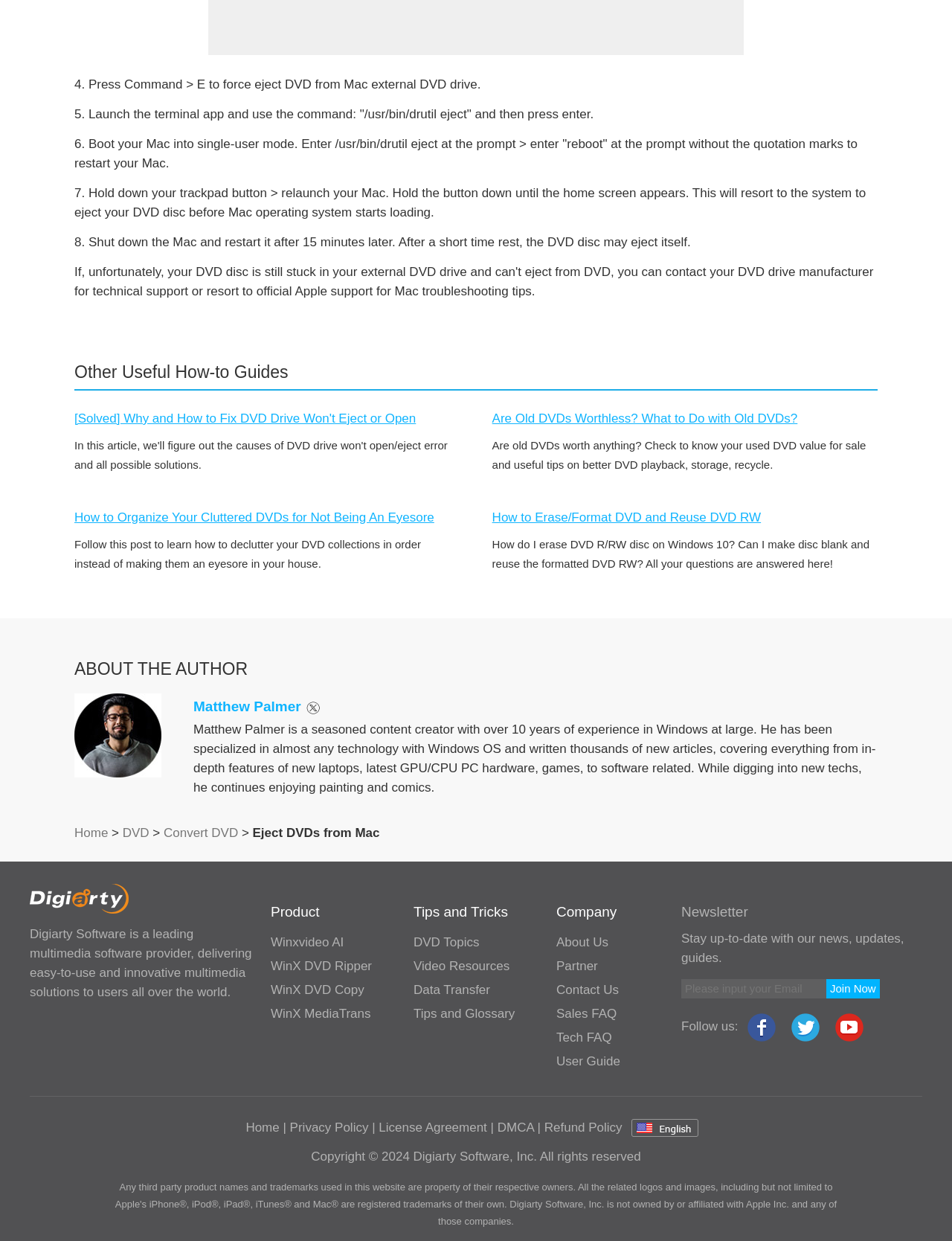What is the topic of the webpage?
Look at the screenshot and respond with one word or a short phrase.

DVD